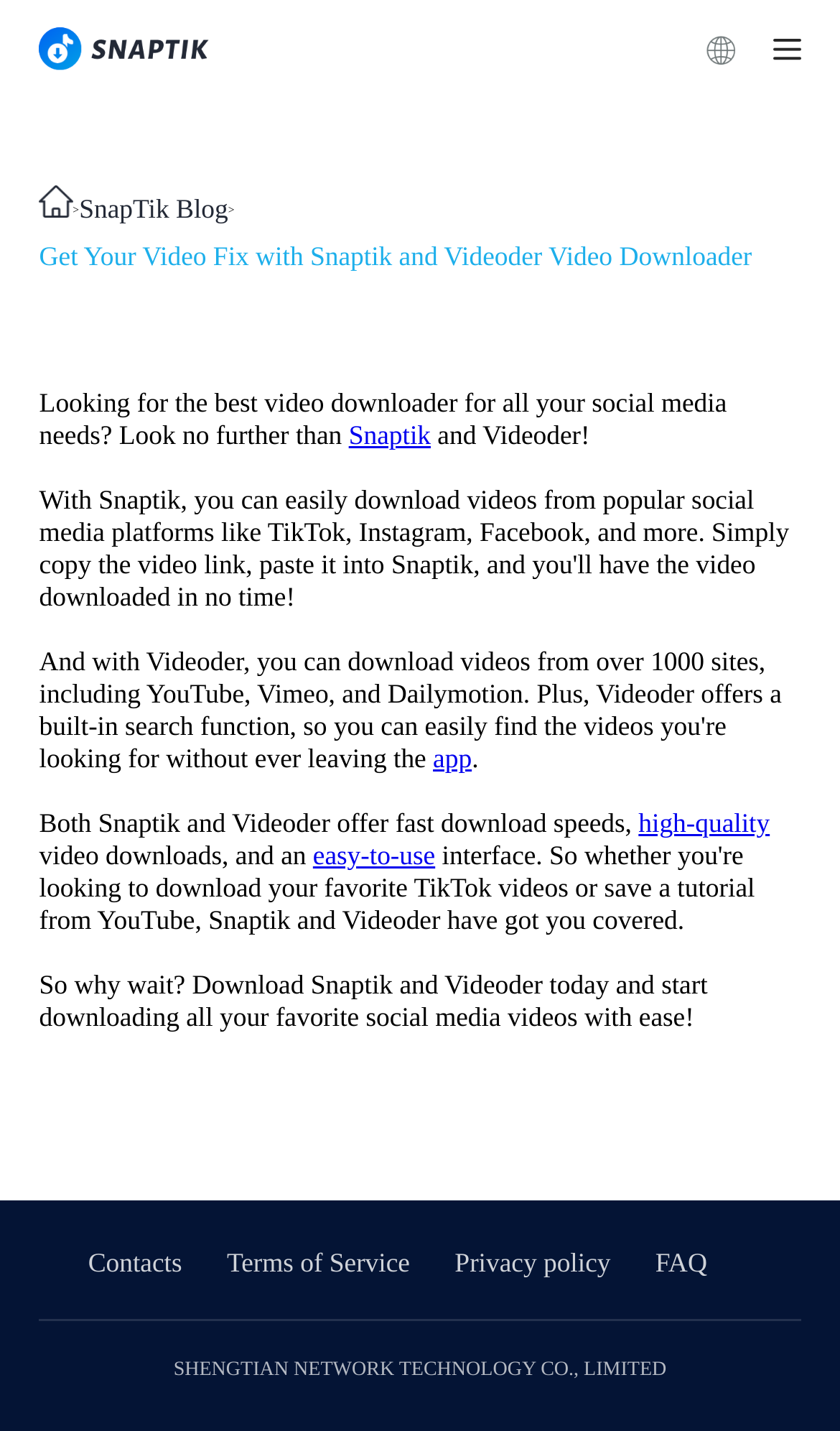Give a comprehensive overview of the webpage, including key elements.

The webpage is a blog page for SnapTik, a video downloader platform. At the top, there is a logo image of SnapTik, accompanied by a link to the platform. Below the logo, there is a main section that takes up most of the page. 

In the main section, there is a header with a link to SnapTik Blog, followed by a brief introduction to the platform. The introduction text explains that SnapTik and Videoder are video downloaders that offer fast download speeds and high-quality video downloads. 

There are several links within the introduction text, including one to Snaptik, one to the app, and two highlighting the features of the platform, namely high-quality and easy-to-use. 

Below the introduction, there is a call-to-action text encouraging users to download SnapTik and Videoder. 

At the bottom of the page, there is a footer section with links to Contacts, Terms of Service, Privacy policy, and FAQ. Additionally, there is a copyright notice stating that the website is owned by SHENGTIAN NETWORK TECHNOLOGY CO., LIMITED.